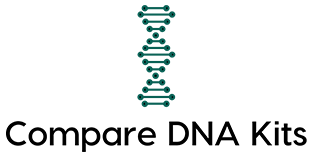What type of individuals is the design appealing to?
Could you give a comprehensive explanation in response to this question?

The design combines a modern aesthetic with scientific symbolism, which suggests that it is appealing to individuals who are interested in ancestry and genetic information. The use of DNA graphic and the theme of genetic testing further reinforces this idea.